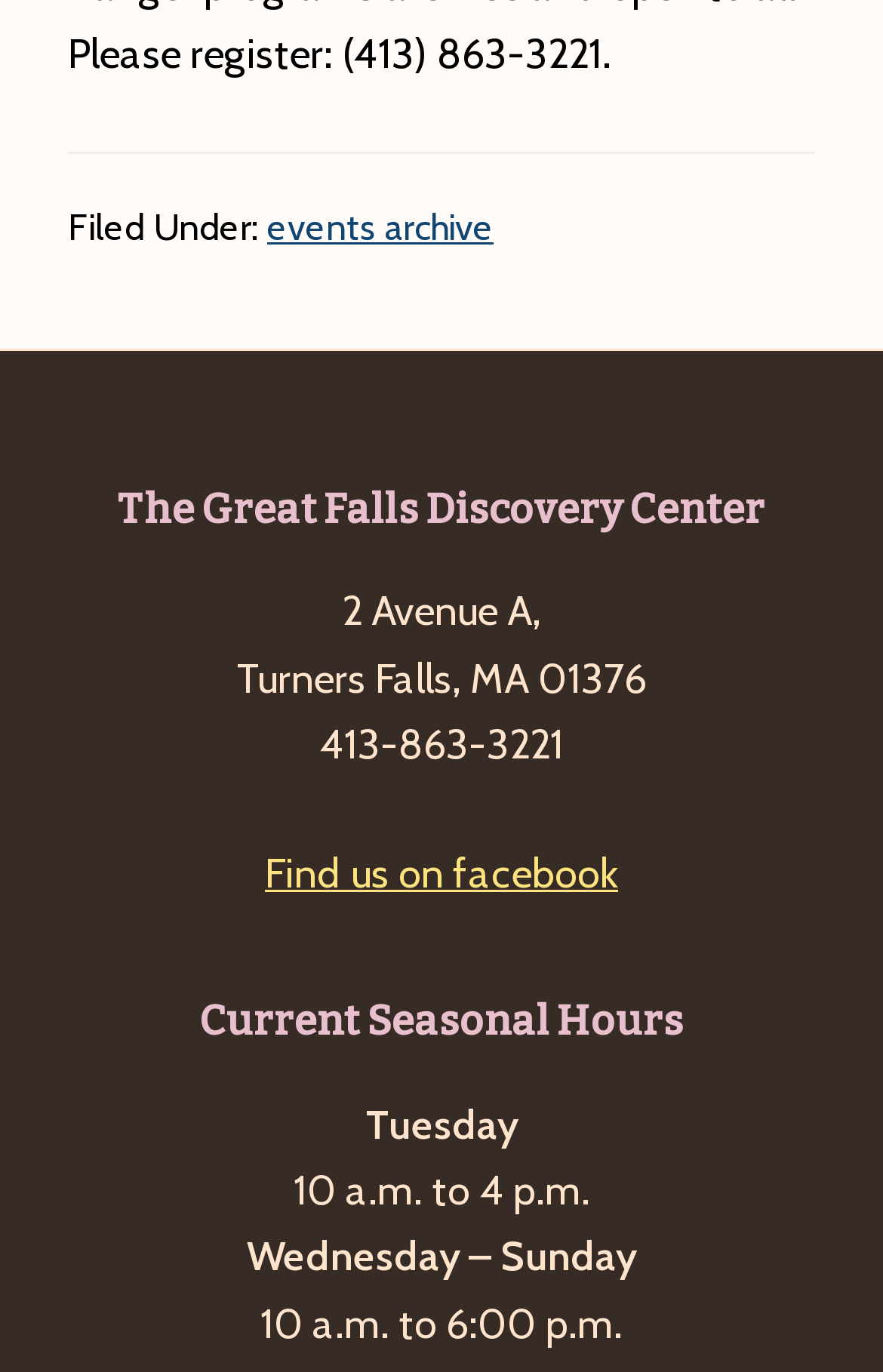Please find the bounding box for the UI component described as follows: "ICANN AcronymsOpens a new window".

None